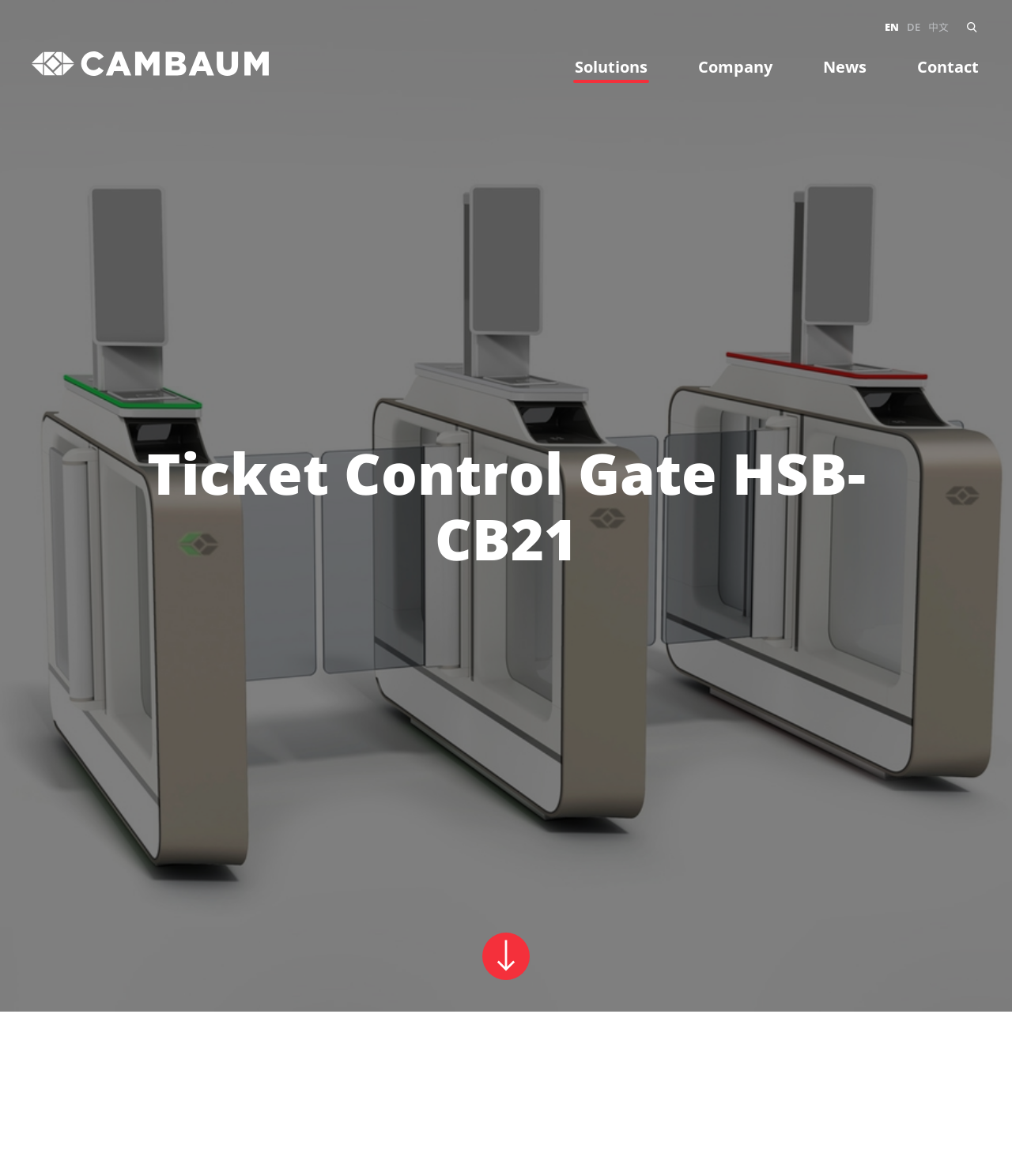Using the provided element description "Contact", determine the bounding box coordinates of the UI element.

[0.905, 0.044, 0.969, 0.071]